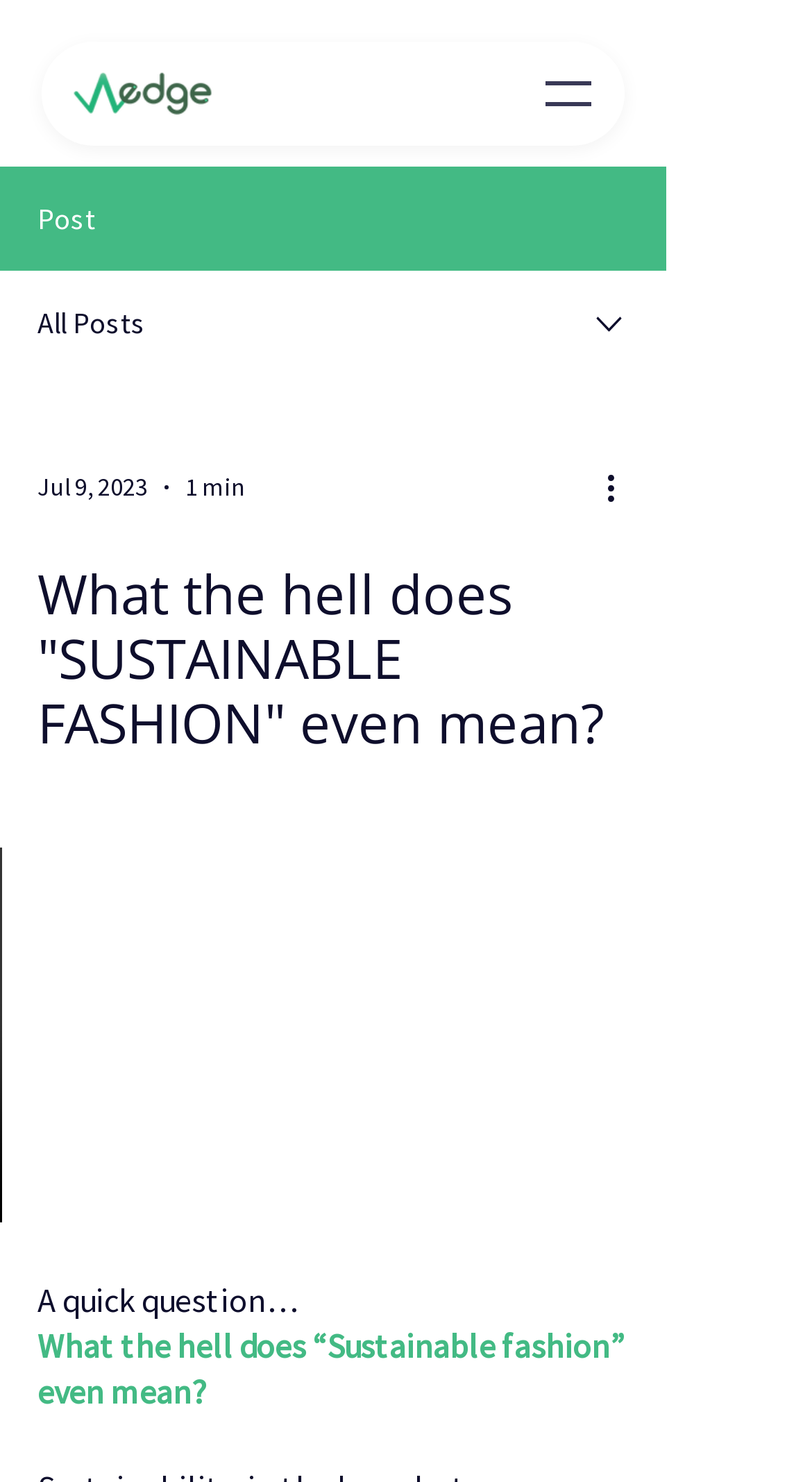What is the text on the link at the top left?
Look at the image and respond with a one-word or short-phrase answer.

Sustainable clothig, ethical fashion,slow fashion, wedge